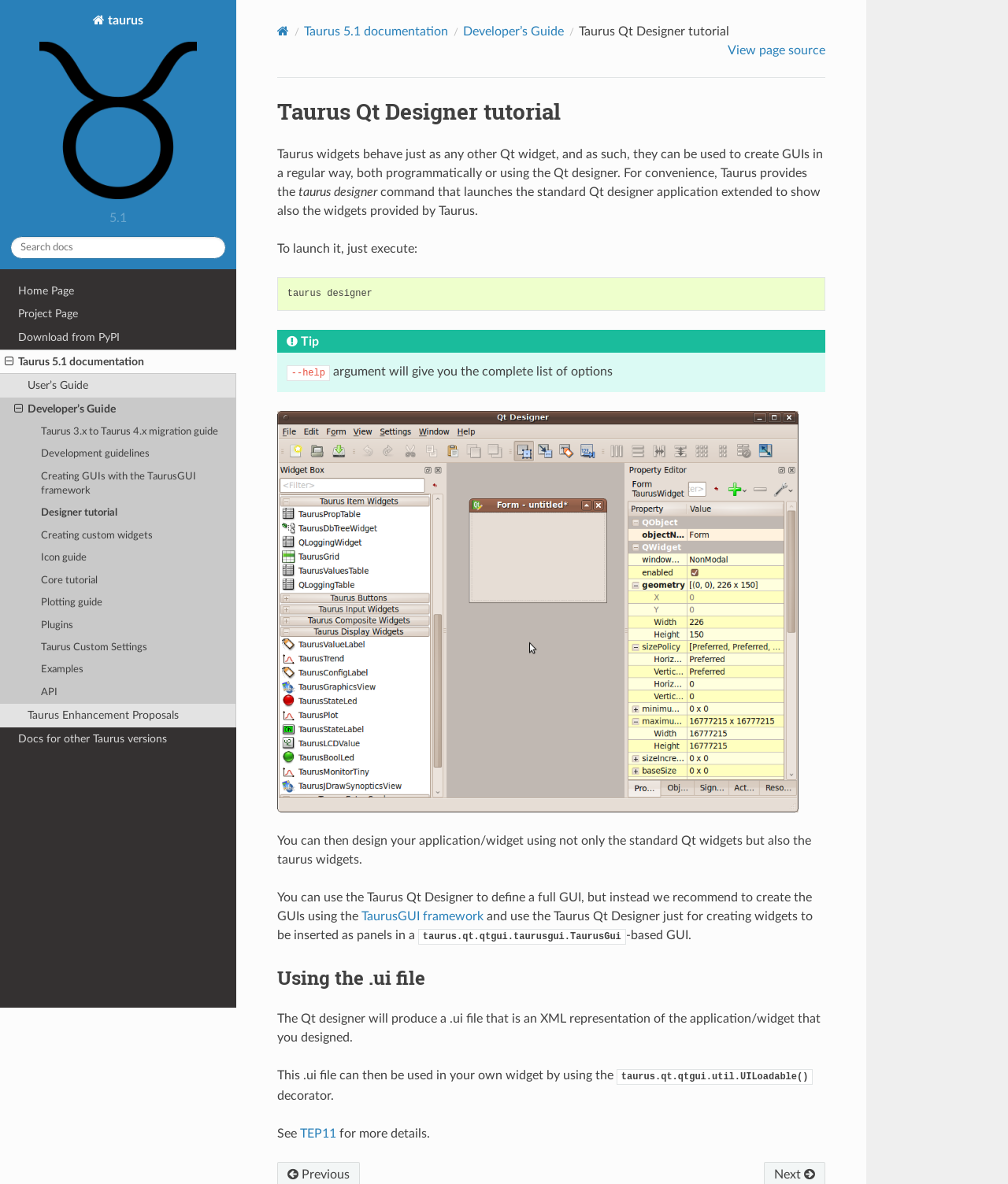Identify the bounding box coordinates of the element to click to follow this instruction: 'Go to Home Page'. Ensure the coordinates are four float values between 0 and 1, provided as [left, top, right, bottom].

[0.0, 0.236, 0.234, 0.256]